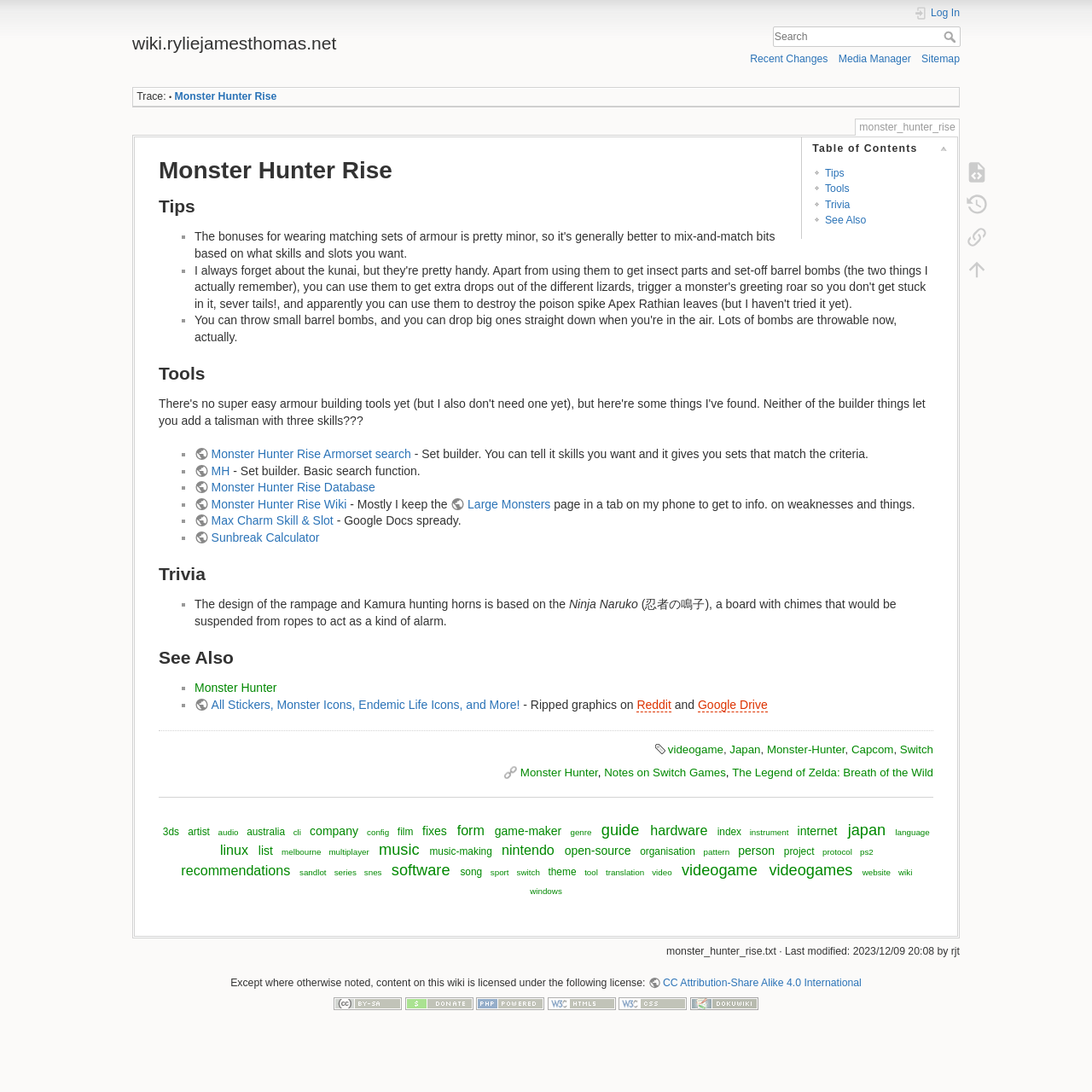Identify the bounding box coordinates of the specific part of the webpage to click to complete this instruction: "Search for Monster Hunter Rise".

[0.508, 0.024, 0.879, 0.043]